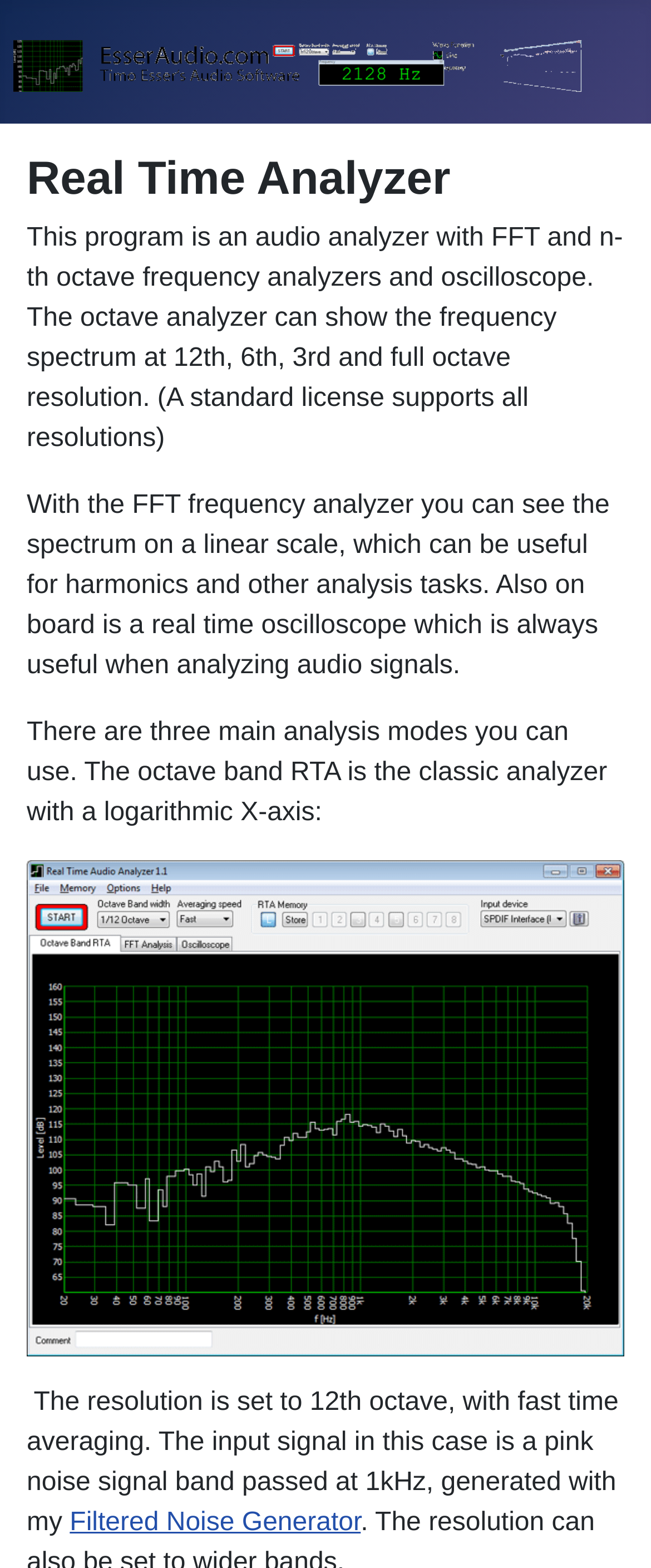What is the title or heading displayed on the webpage?

Real Time Analyzer